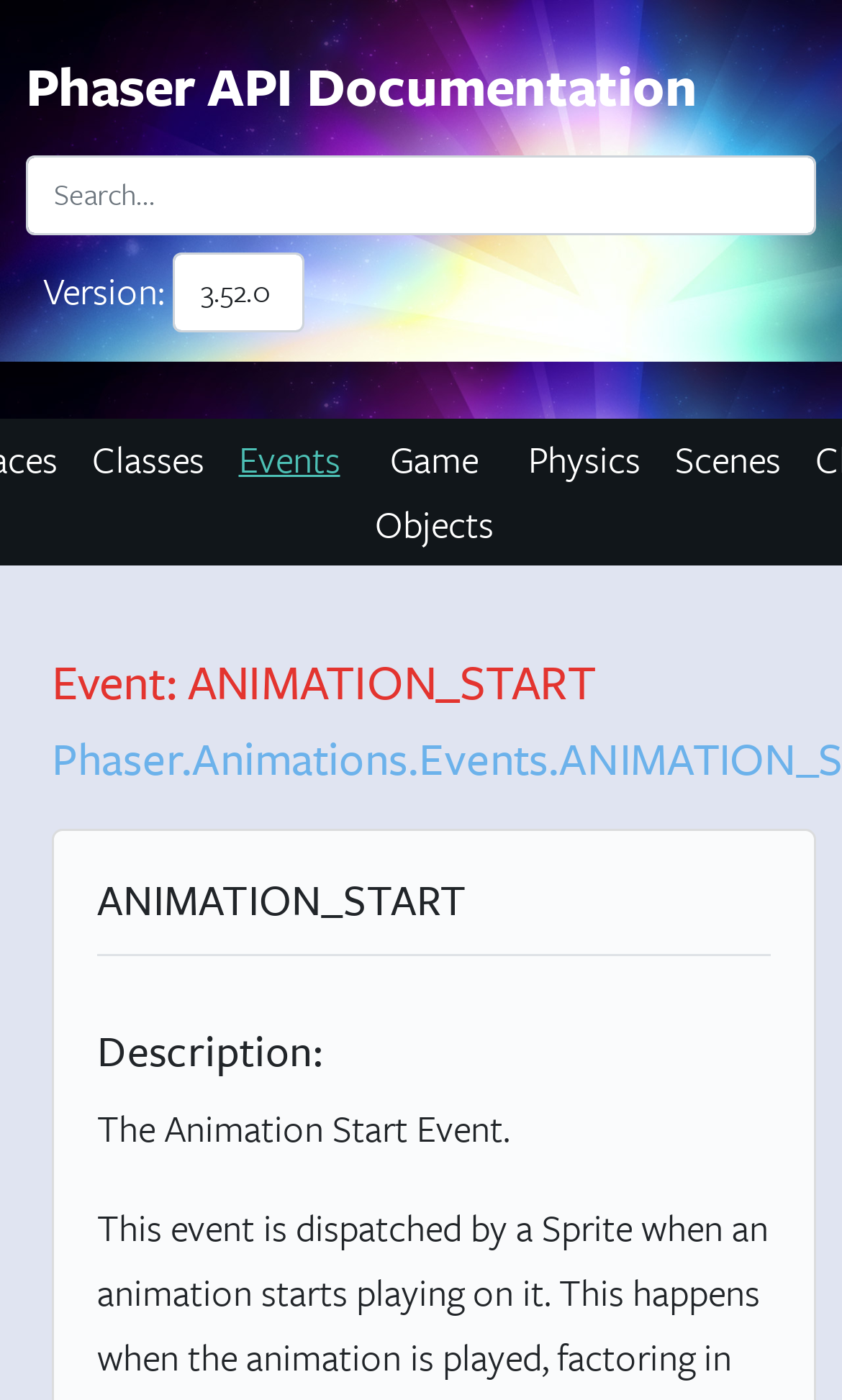Identify the bounding box coordinates for the UI element described by the following text: "Classes". Provide the coordinates as four float numbers between 0 and 1, in the format [left, top, right, bottom].

[0.109, 0.308, 0.242, 0.346]